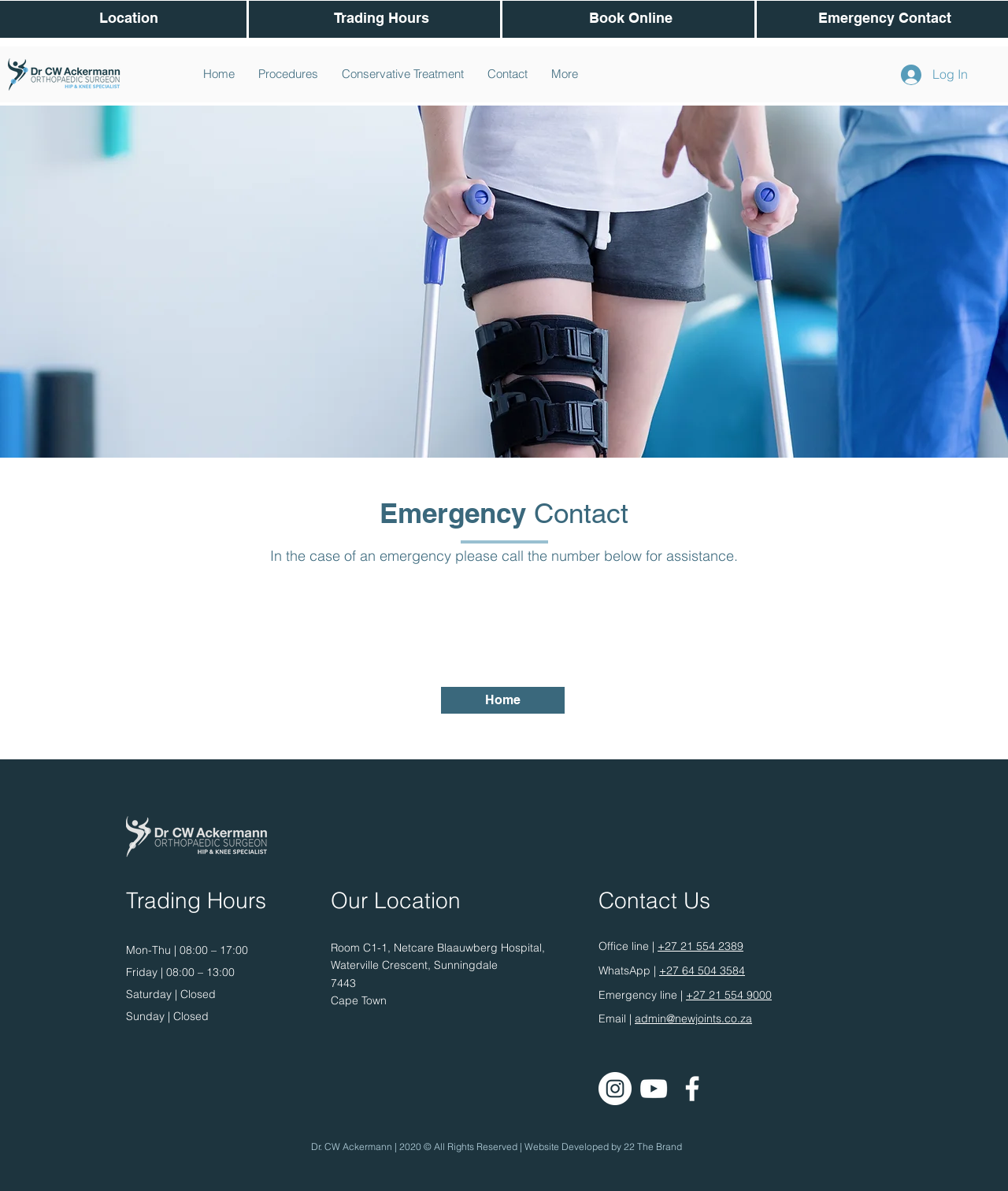Find the bounding box coordinates corresponding to the UI element with the description: "Book Online". The coordinates should be formatted as [left, top, right, bottom], with values as floats between 0 and 1.

[0.584, 0.007, 0.667, 0.022]